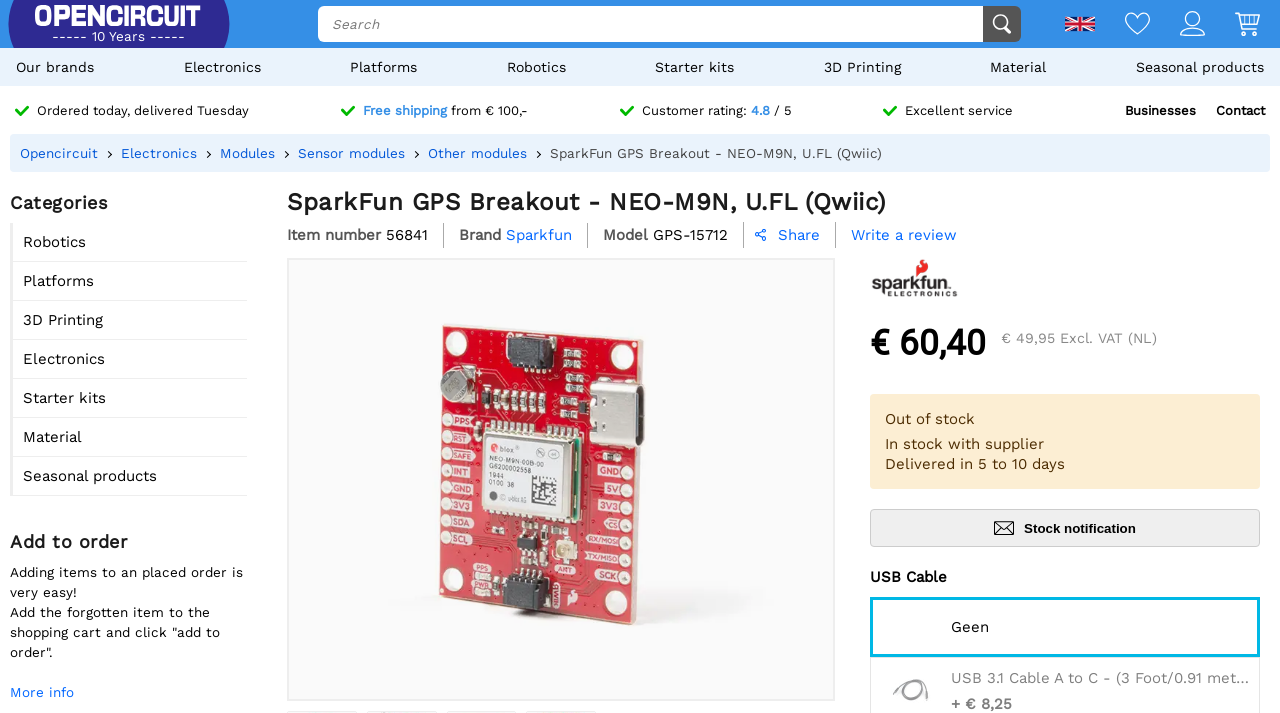Locate the bounding box for the described UI element: "Write a review". Ensure the coordinates are four float numbers between 0 and 1, formatted as [left, top, right, bottom].

[0.652, 0.312, 0.748, 0.348]